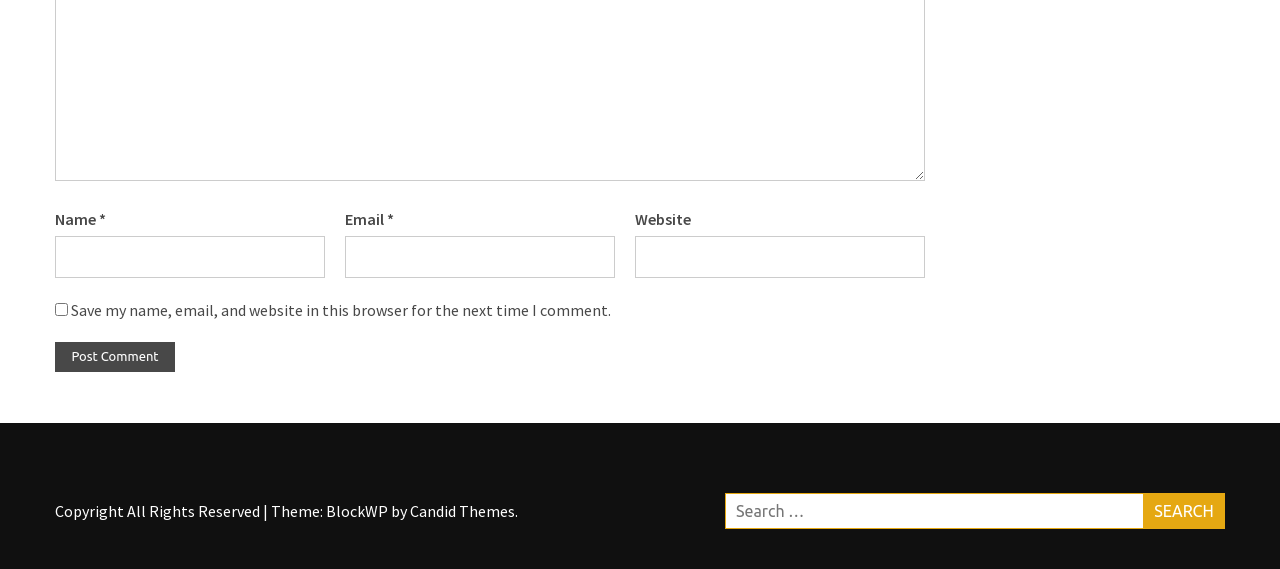Show the bounding box coordinates for the HTML element described as: "Candid Themes".

[0.32, 0.88, 0.402, 0.915]